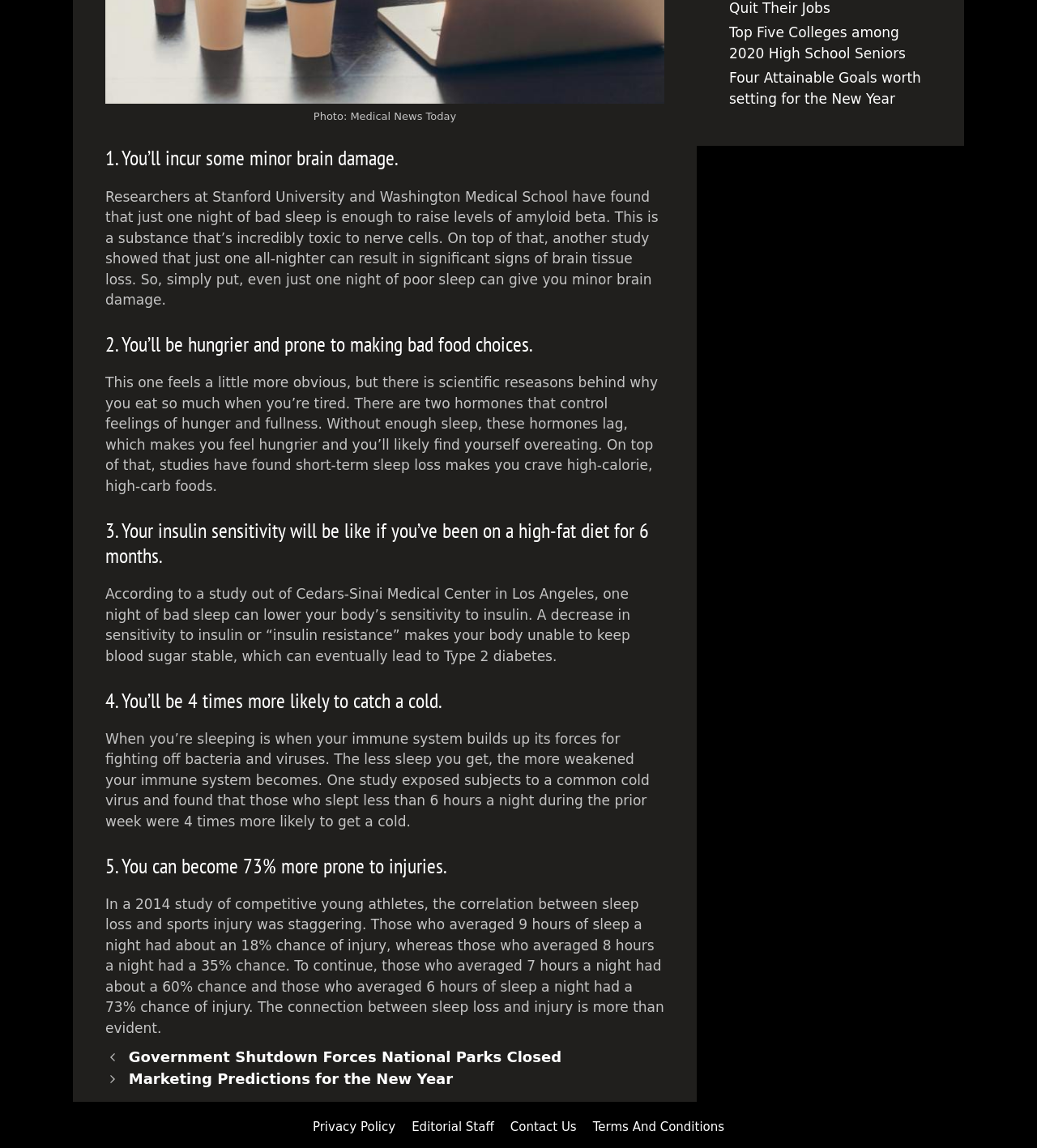Determine the bounding box of the UI element mentioned here: "Terms And Conditions". The coordinates must be in the format [left, top, right, bottom] with values ranging from 0 to 1.

[0.572, 0.976, 0.699, 0.988]